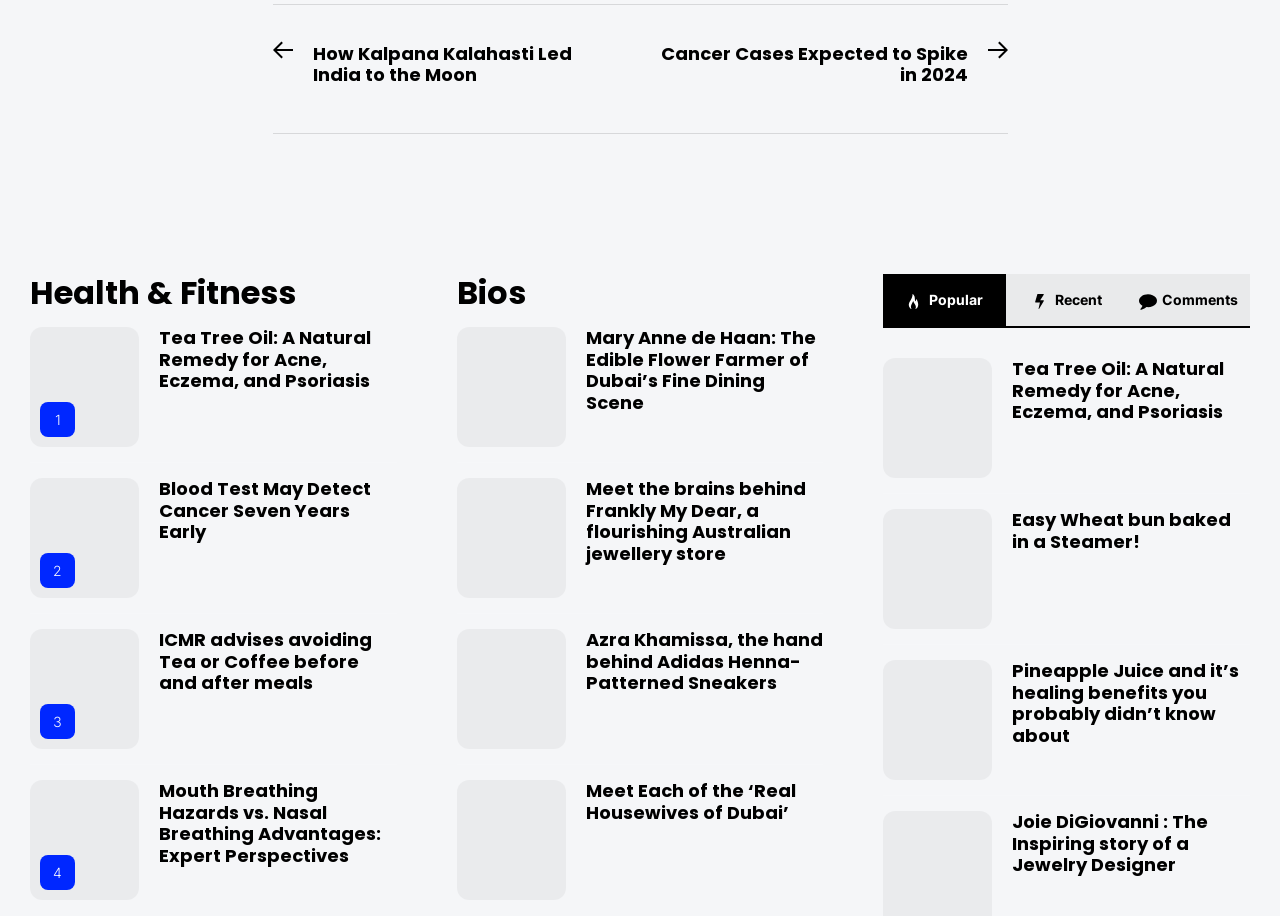What is the title of the second article in the 'Bios' section?
Provide an in-depth and detailed answer to the question.

I looked at the 'Bios' section and found the second article, which has a heading element with the text 'Meet the brains behind Frankly My Dear, a flourishing Australian jewellery store'.